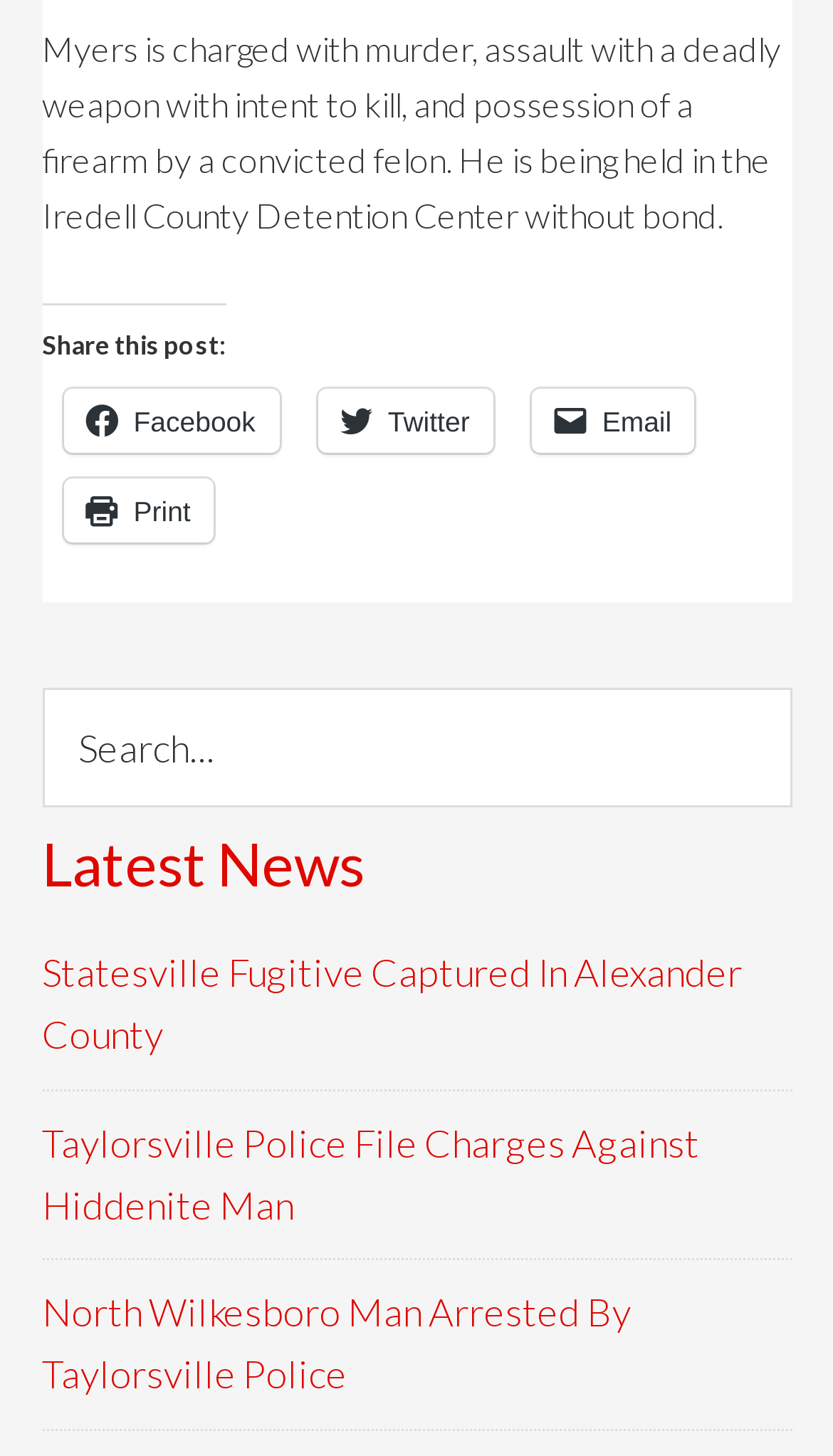Please determine the bounding box coordinates of the element's region to click for the following instruction: "Read the latest news".

[0.05, 0.568, 0.95, 0.618]